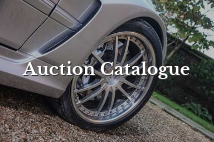Please respond to the question with a concise word or phrase:
What is overlaying the image?

Text 'Auction Catalogue'